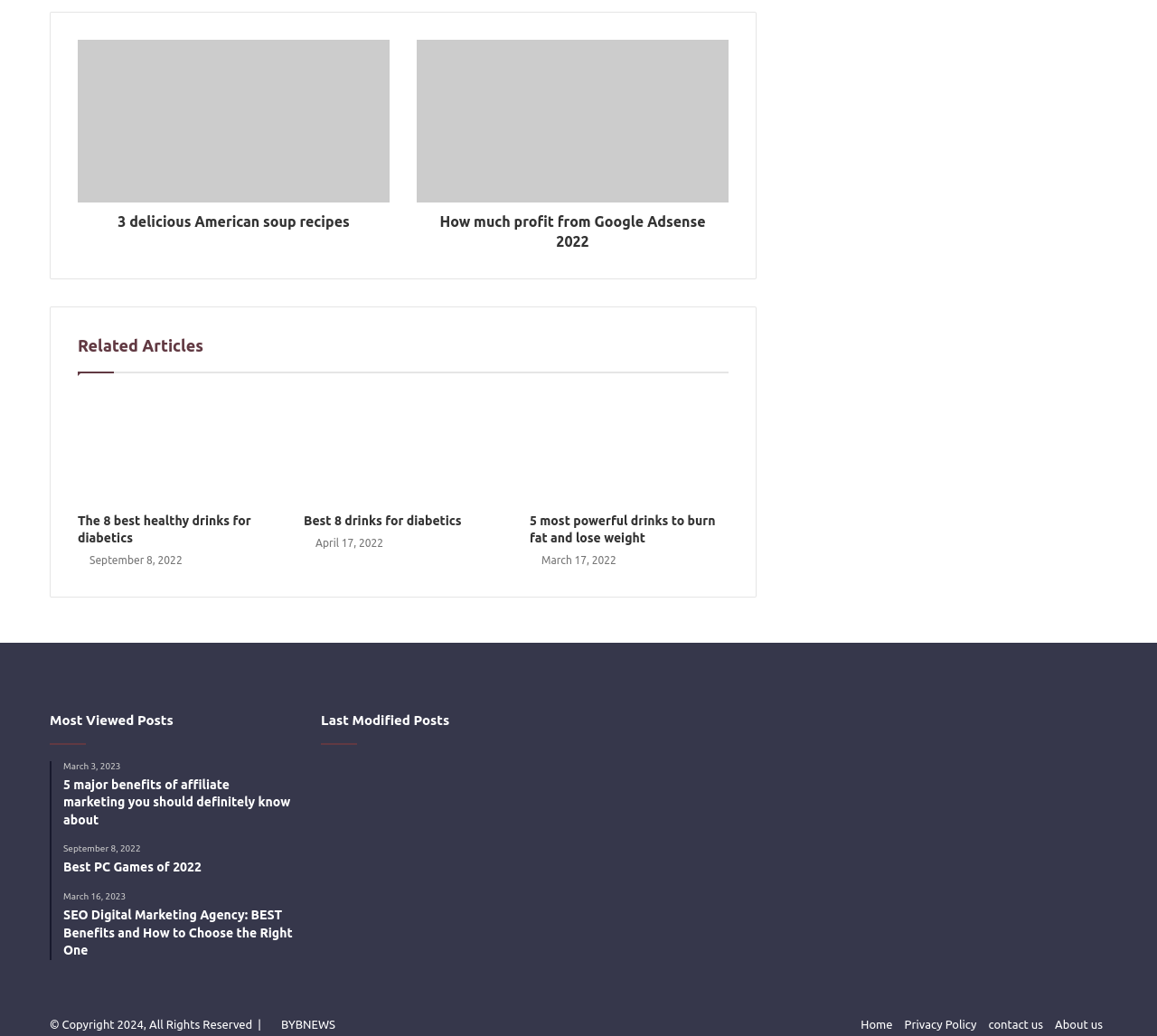Pinpoint the bounding box coordinates of the element you need to click to execute the following instruction: "Check the Most Viewed Posts section". The bounding box should be represented by four float numbers between 0 and 1, in the format [left, top, right, bottom].

[0.043, 0.687, 0.15, 0.702]